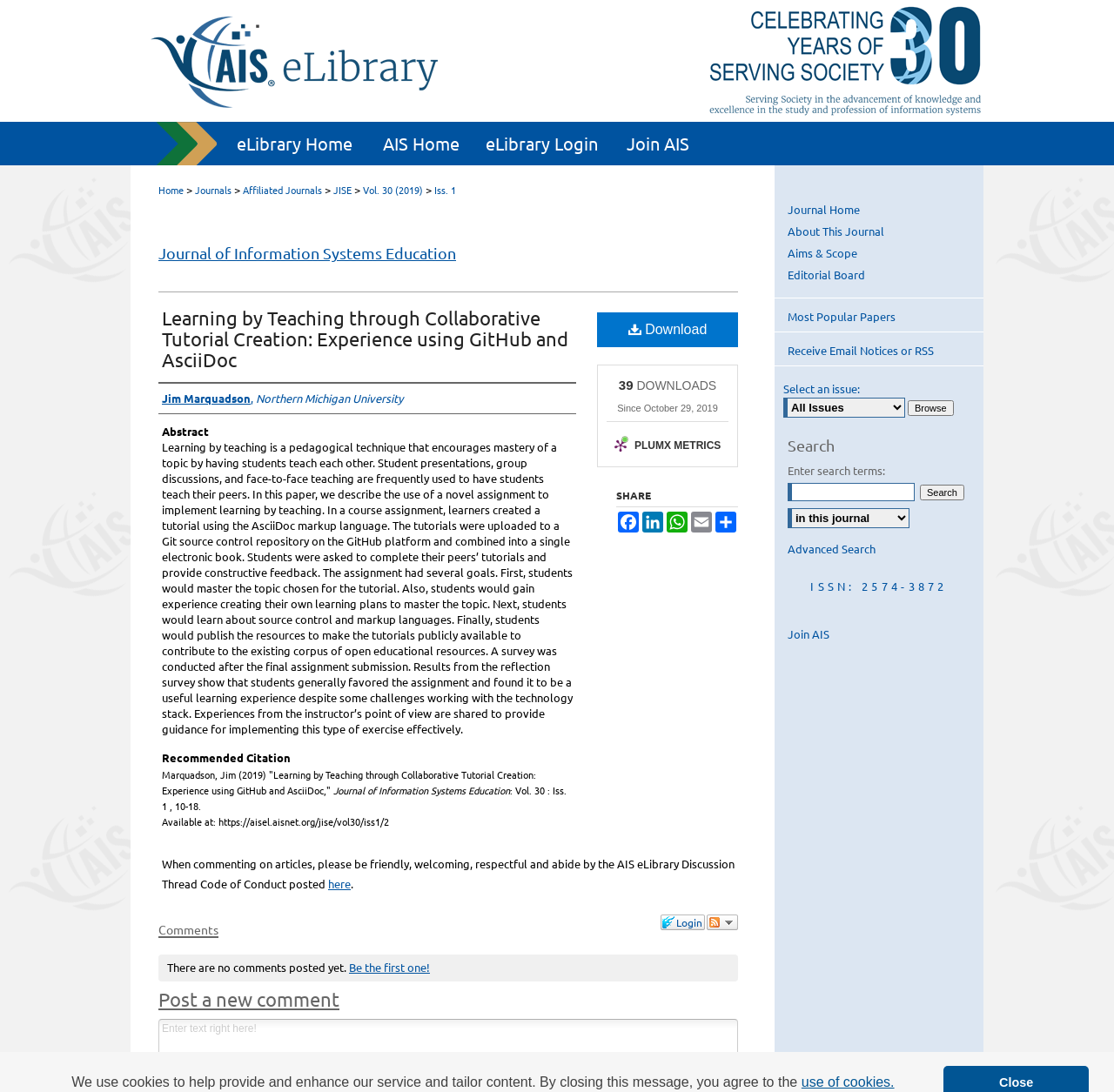Provide your answer to the question using just one word or phrase: What is the name of the journal?

Journal of Information Systems Education